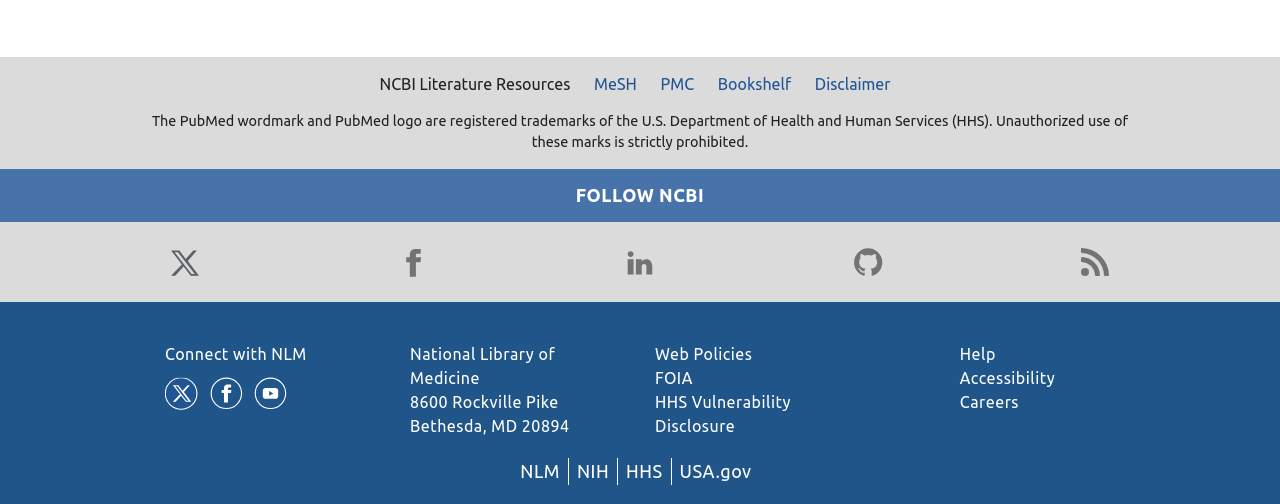Identify the bounding box coordinates of the area that should be clicked in order to complete the given instruction: "Go to page '1'". The bounding box coordinates should be four float numbers between 0 and 1, i.e., [left, top, right, bottom].

None